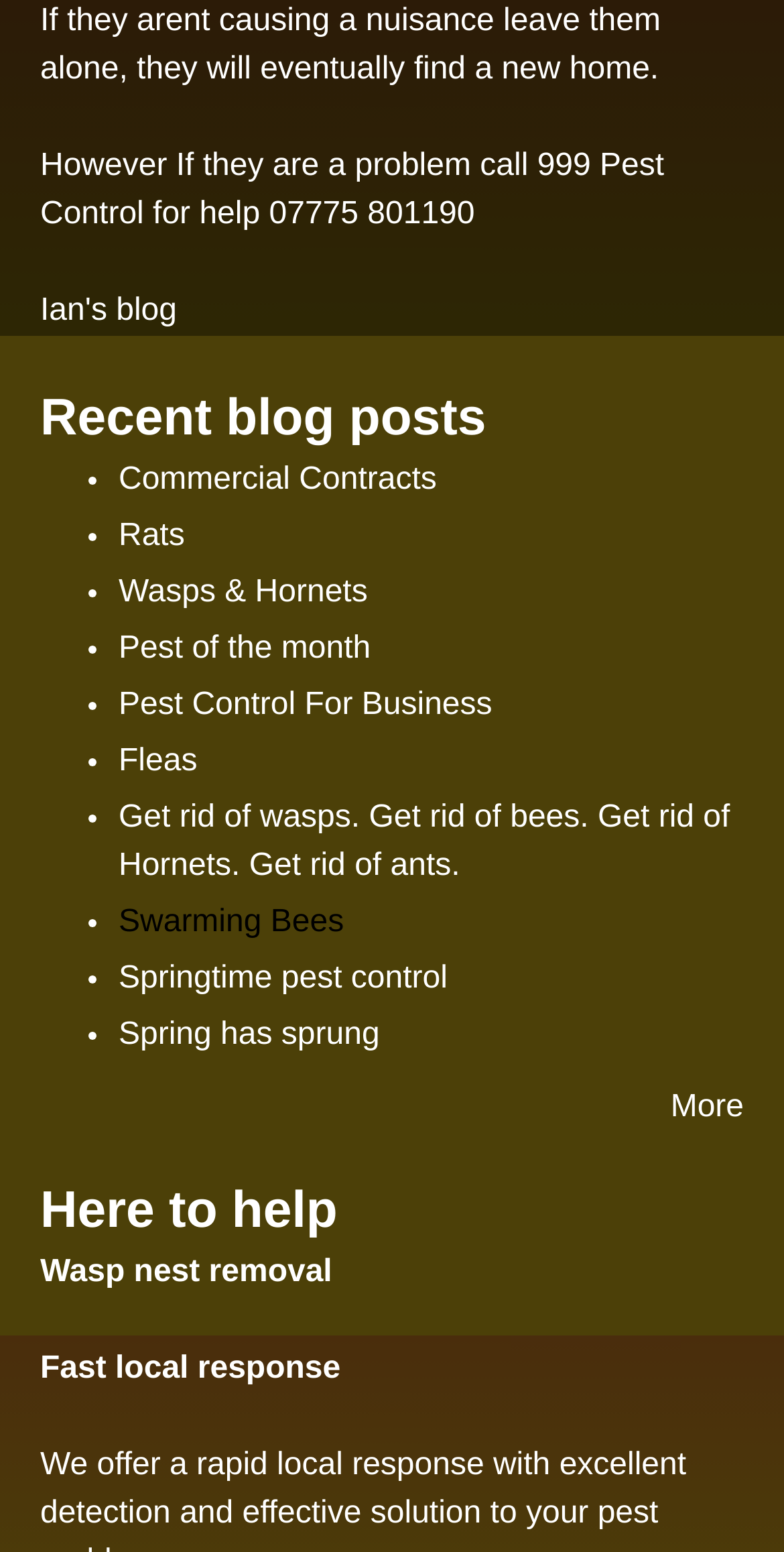What is the name of the blogger?
Give a detailed response to the question by analyzing the screenshot.

The link 'Ian's blog' is listed at the top of the webpage, which suggests that Ian is the author of the blog.